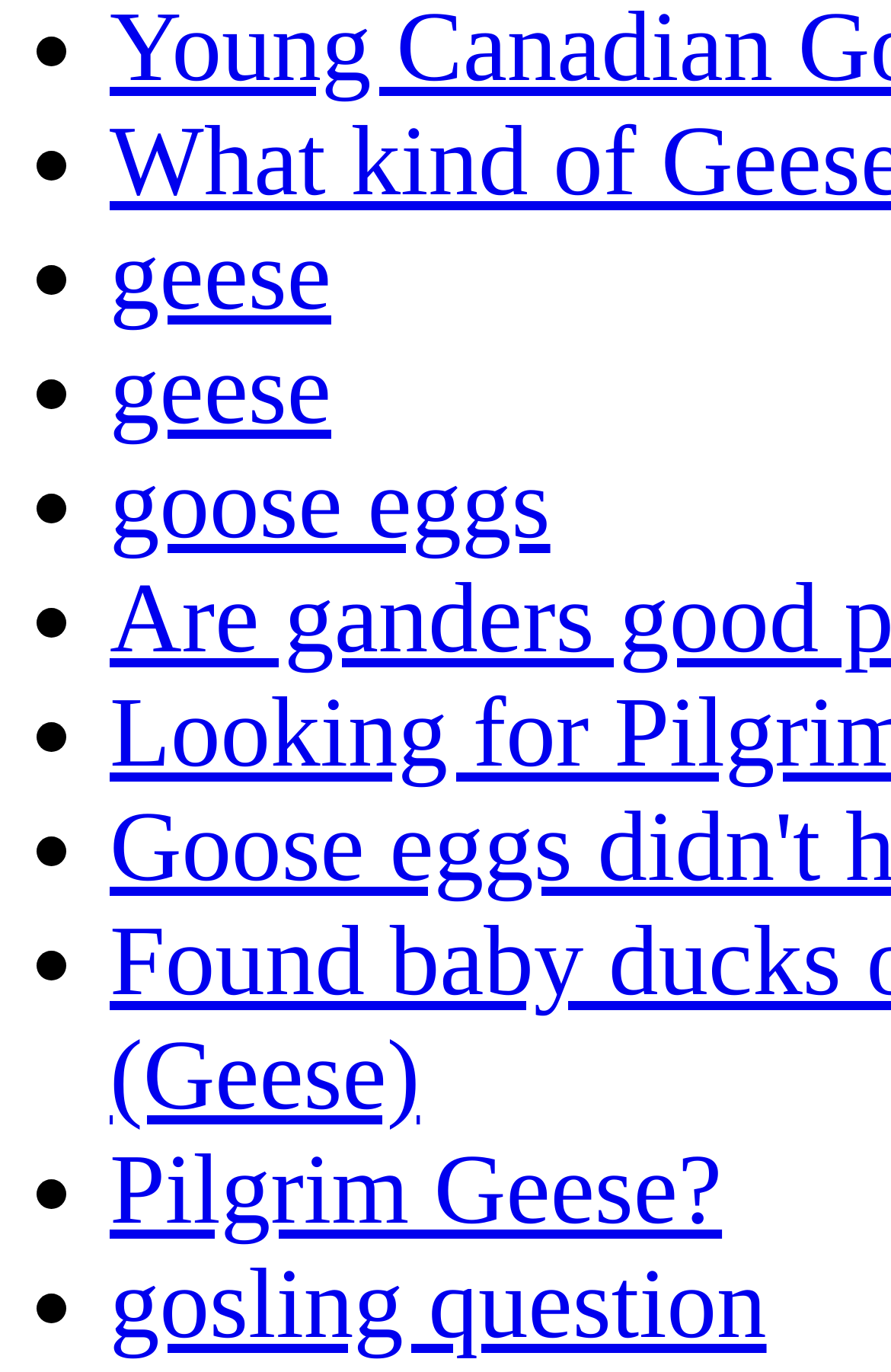Answer the question using only a single word or phrase: 
How many links are there?

5